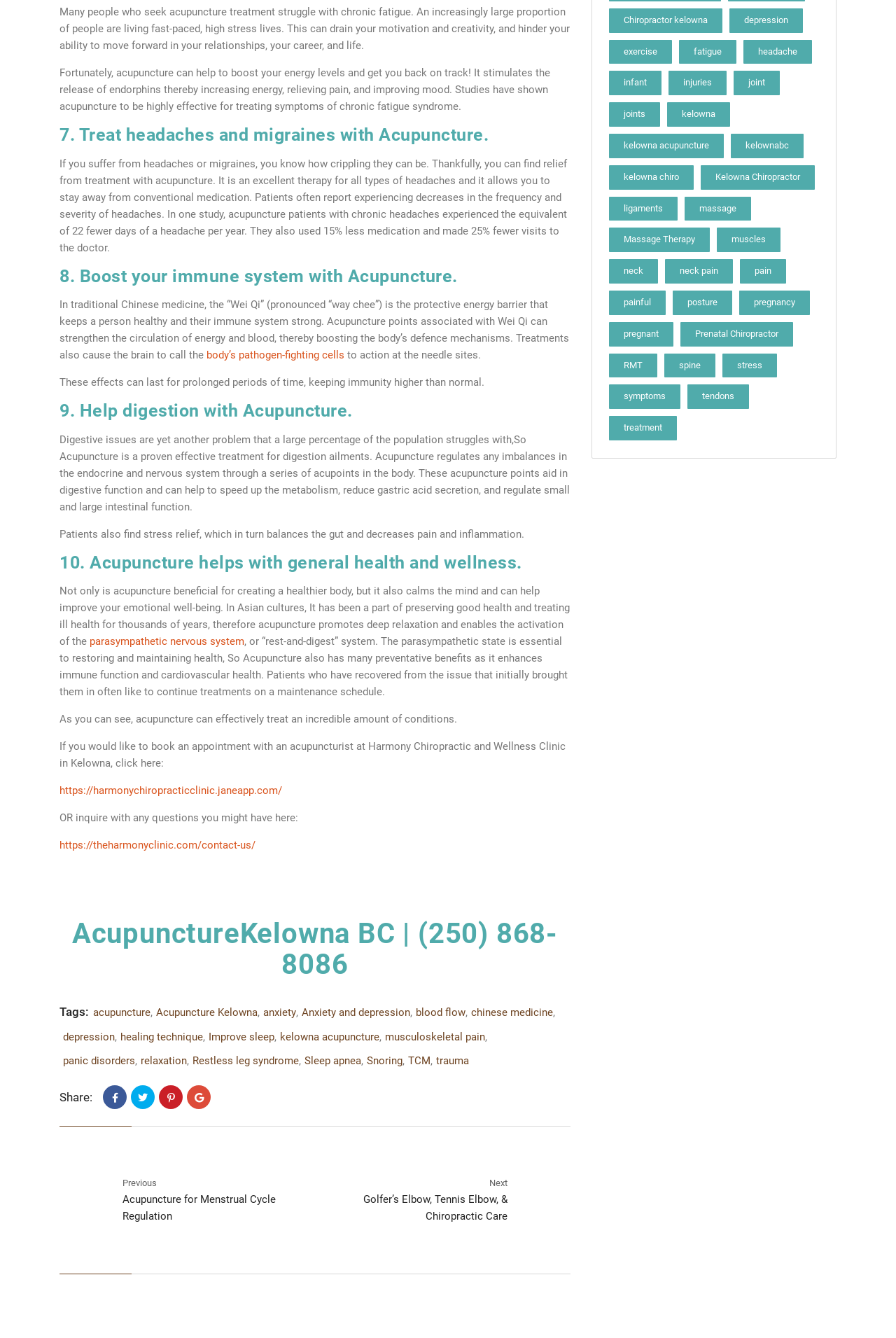Utilize the details in the image to give a detailed response to the question: How many days of headaches per year can acupuncture patients with chronic headaches experience?

According to the webpage, in one study, acupuncture patients with chronic headaches experienced the equivalent of 22 fewer days of headaches per year.